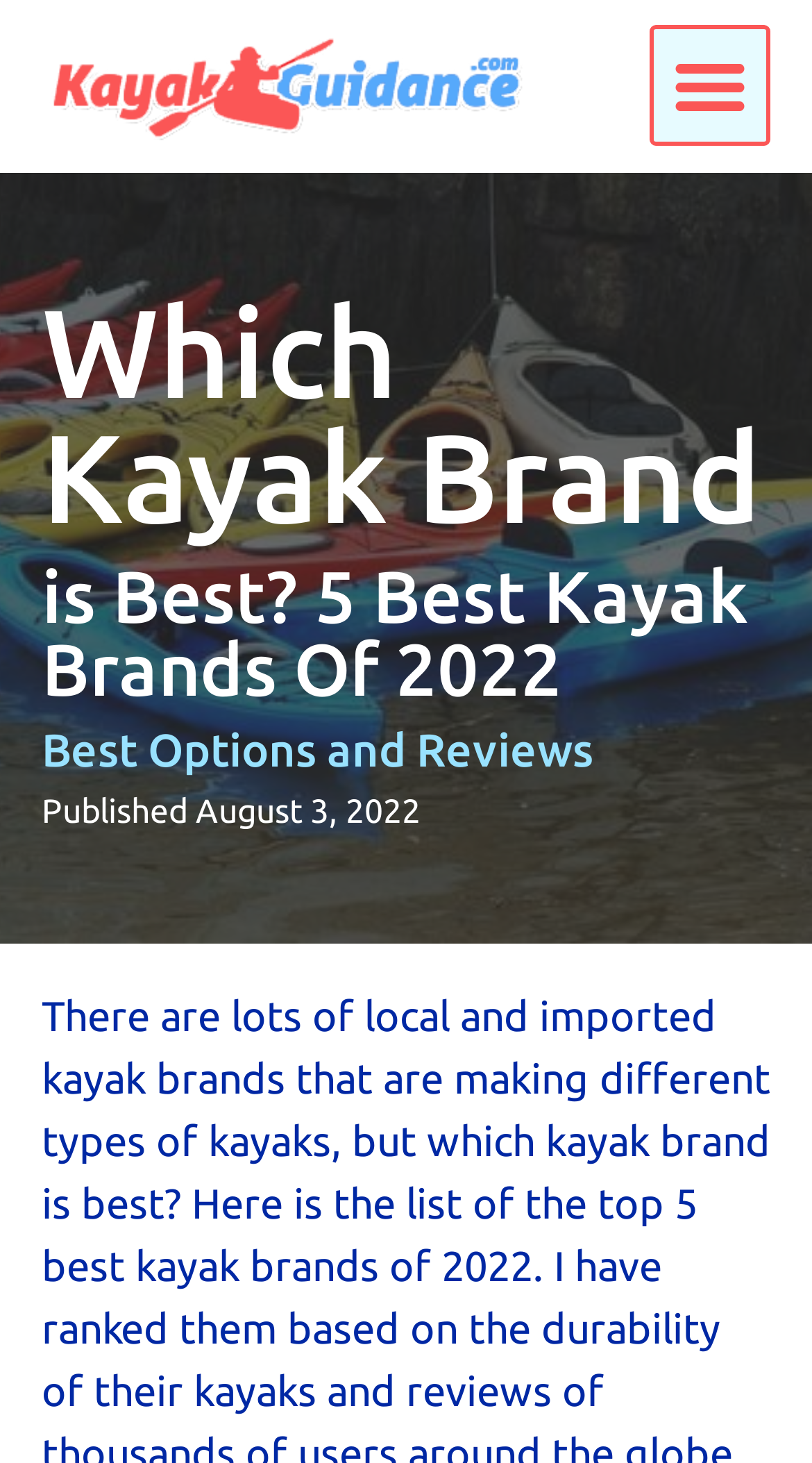Using the element description provided, determine the bounding box coordinates in the format (top-left x, top-left y, bottom-right x, bottom-right y). Ensure that all values are floating point numbers between 0 and 1. Element description: Menu

[0.8, 0.018, 0.949, 0.1]